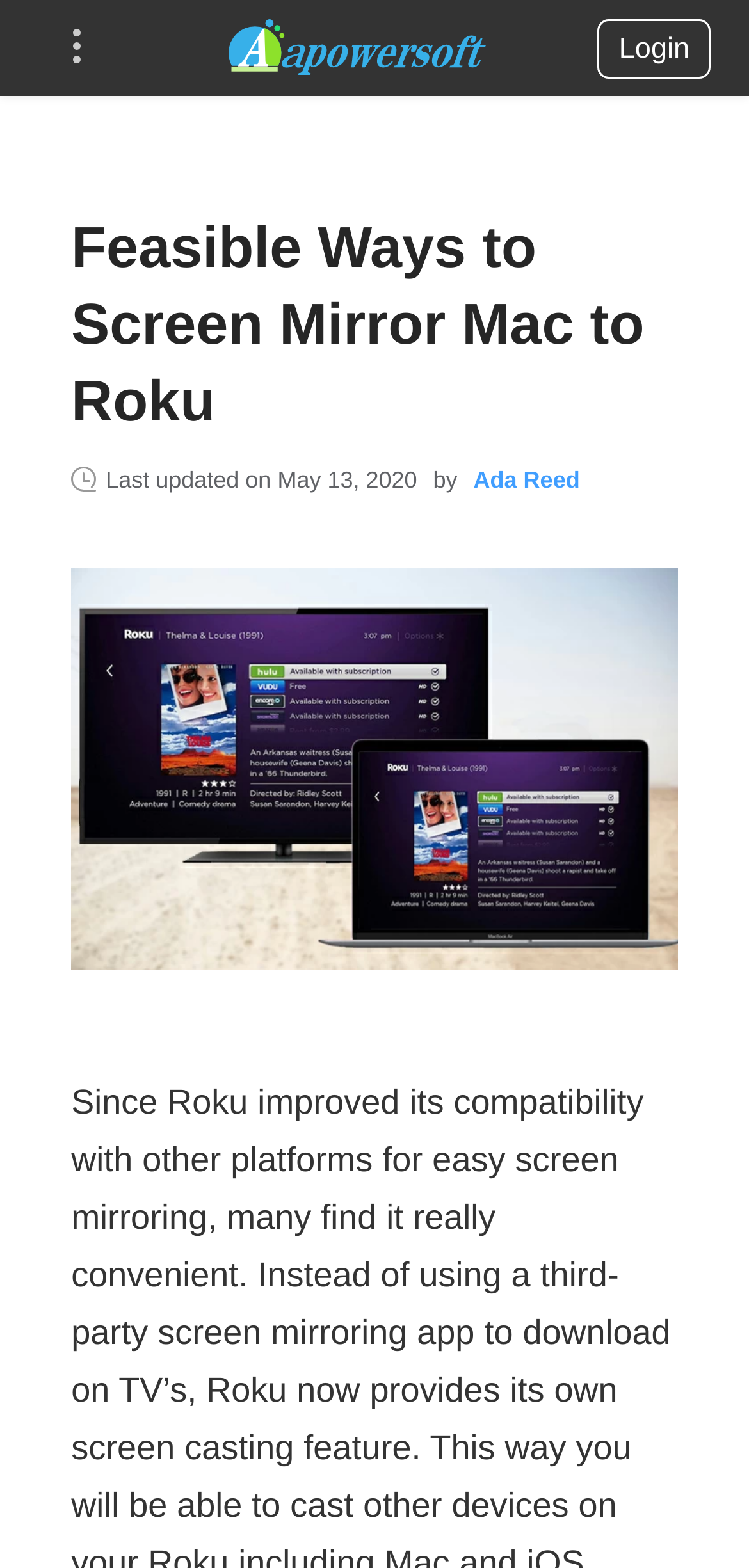Provide the bounding box coordinates of the HTML element described by the text: "aria-label="Apowersoft Logo" title="Apowersoft"".

[0.304, 0.012, 0.648, 0.049]